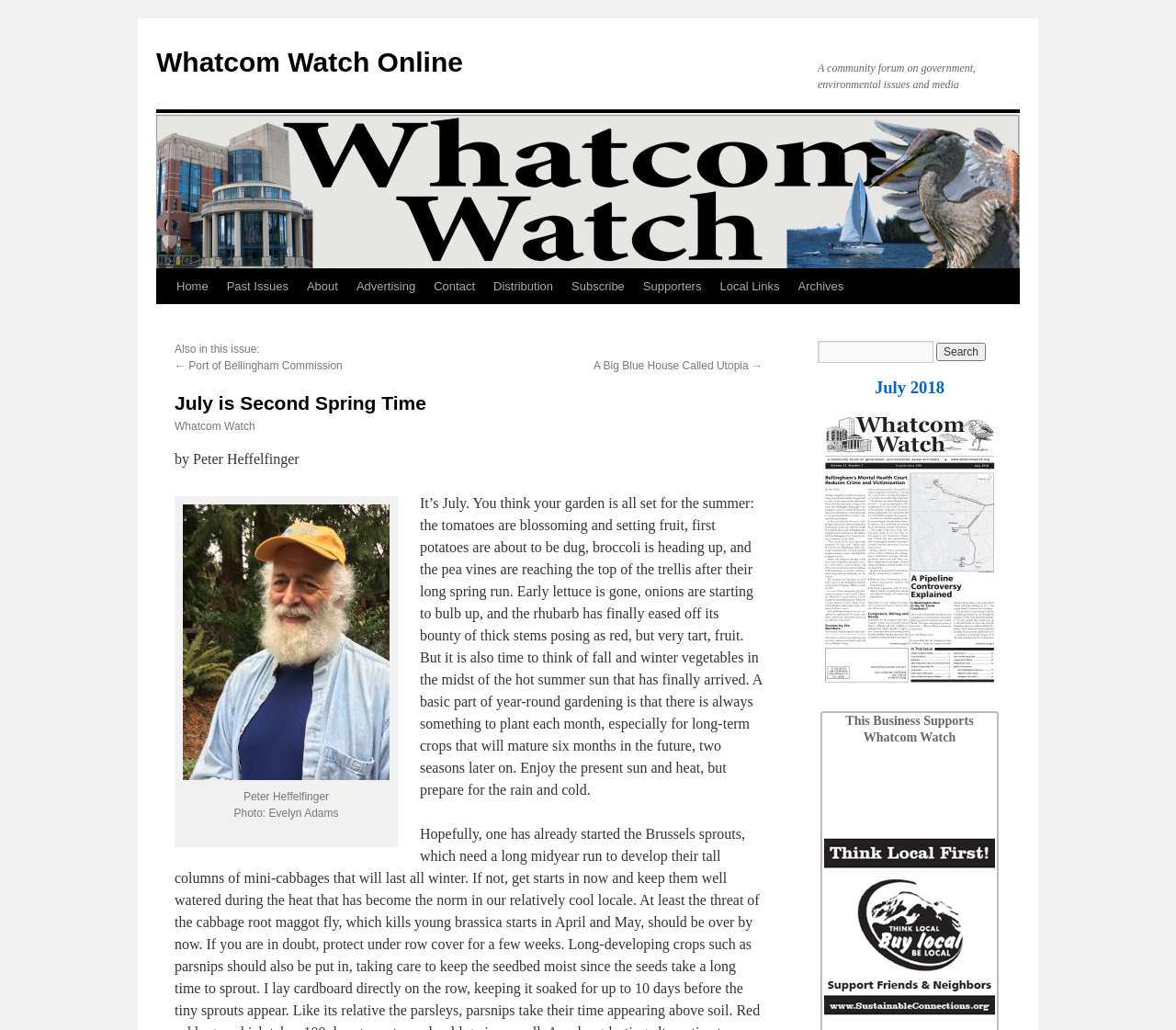Find the bounding box coordinates of the area to click in order to follow the instruction: "View past issues".

[0.185, 0.261, 0.253, 0.295]